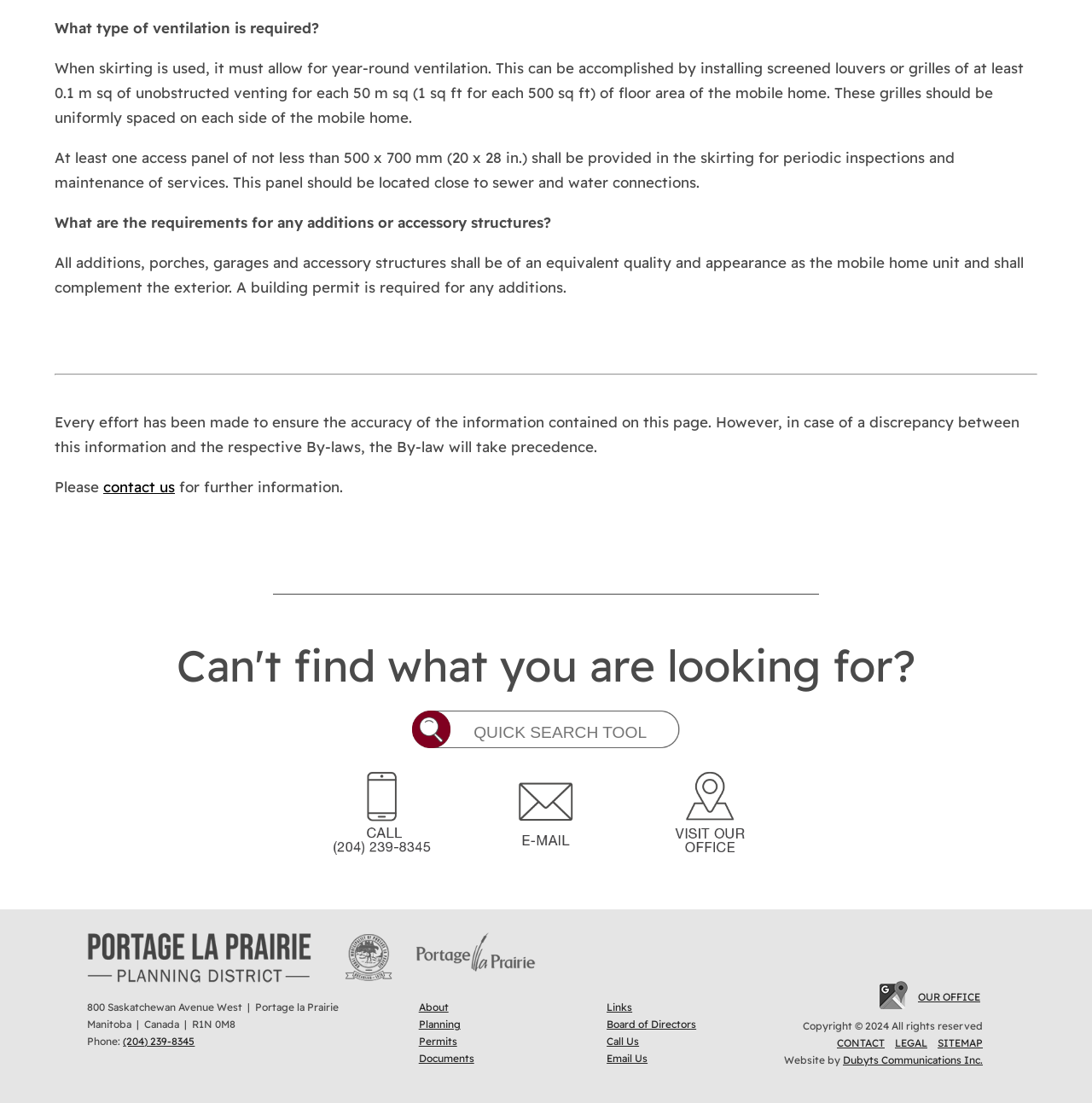Please pinpoint the bounding box coordinates for the region I should click to adhere to this instruction: "Click on Full Life Children’s Home".

None